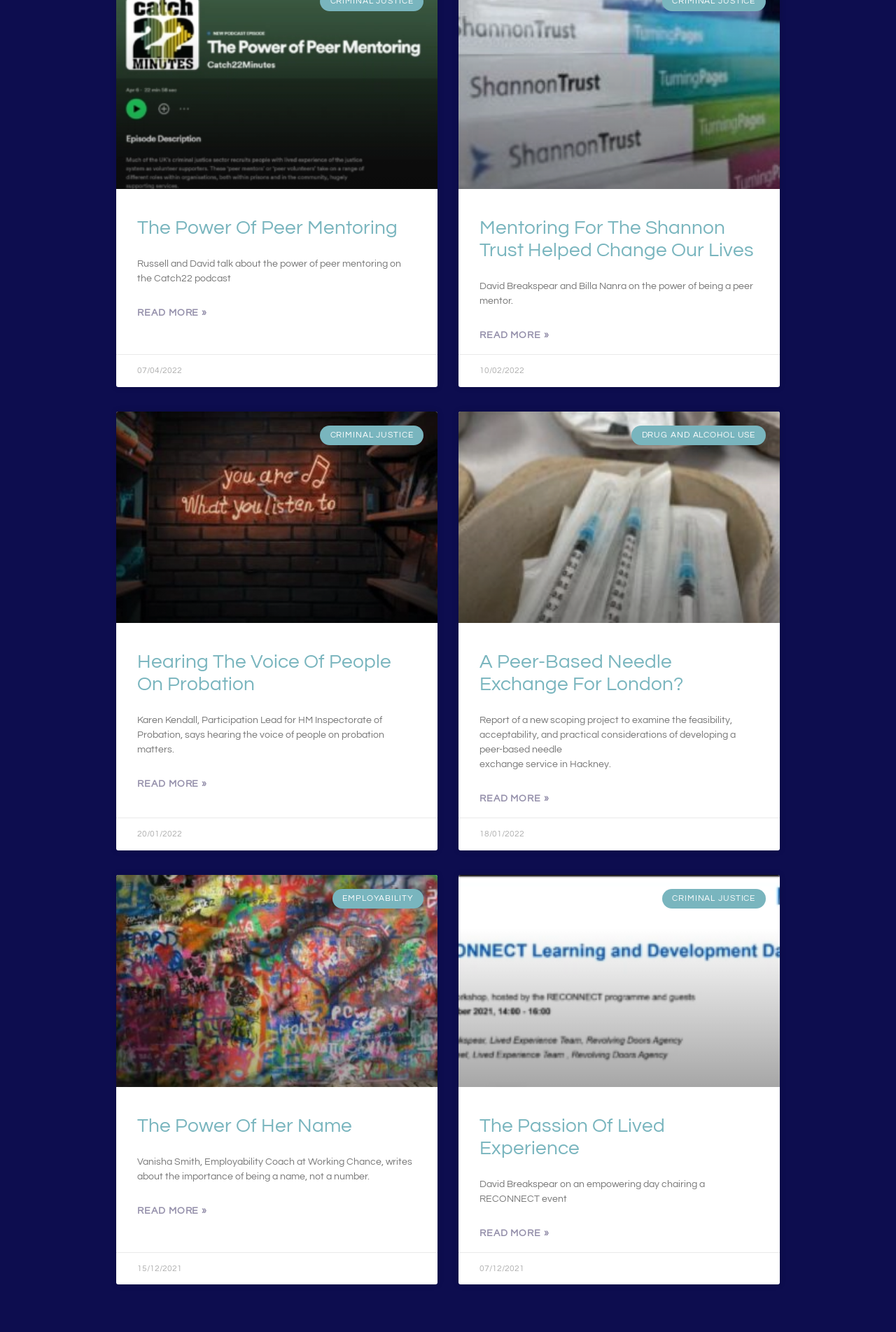Identify the bounding box coordinates for the element you need to click to achieve the following task: "Read more about Hearing the Voice of people on probation". The coordinates must be four float values ranging from 0 to 1, formatted as [left, top, right, bottom].

[0.153, 0.585, 0.231, 0.592]